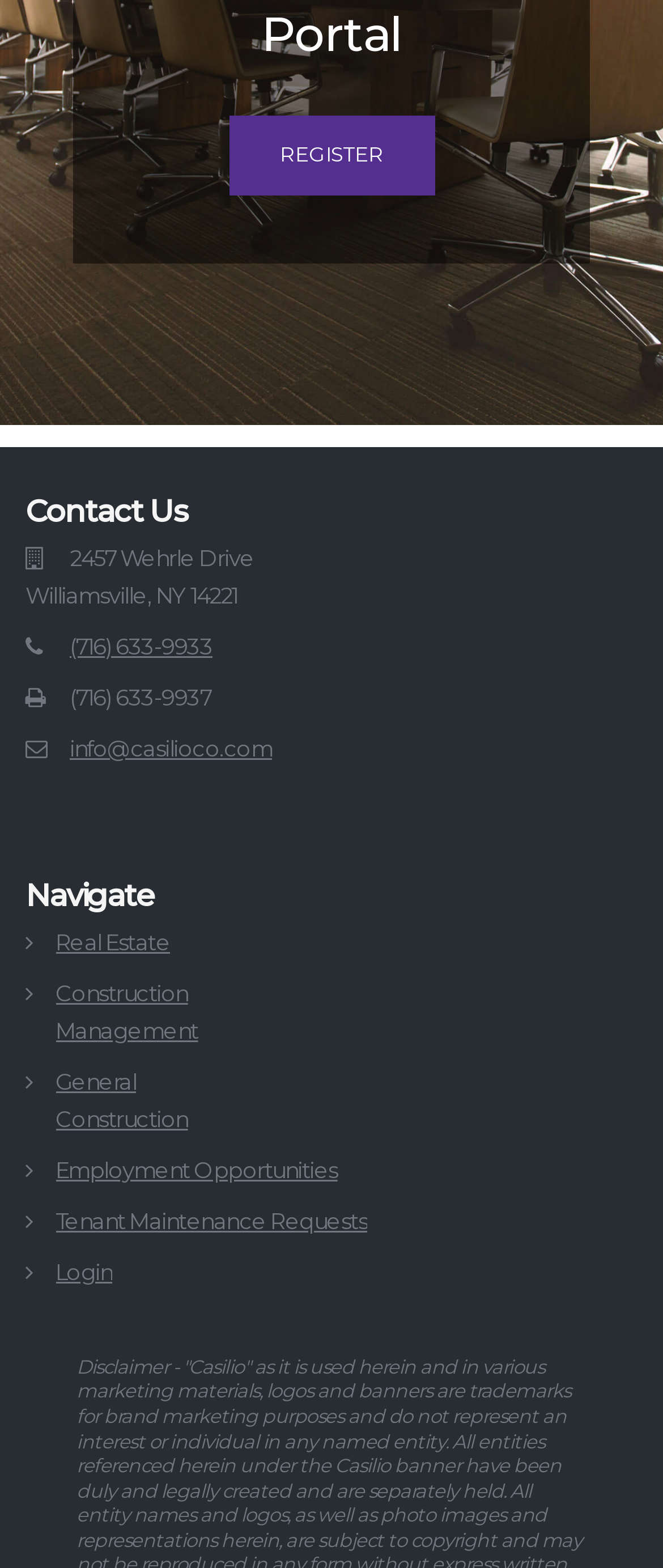What is the company's email address?
Refer to the image and give a detailed response to the question.

I found the email address by looking at the contact information section, where it is listed as 'info@casilioco.com'.